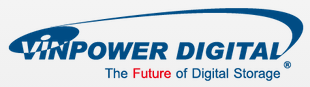Explain the image with as much detail as possible.

The image features the logo of Vinpower Digital, prominently displaying the brand name in bold blue lettering. Accompanying the logo is the tagline "The Future of Digital Storage," with the word "Future" highlighted in red, conveying a sense of innovation and forward-thinking in the realm of digital storage solutions. Vinpower Digital specializes in providing high-quality duplicators and digital storage technology, emphasizing their commitment to enhancing the efficiency and reliability of data storage for various applications. The clean and modern design of the logo reflects the company's dedication to advanced technology and customer-centric services.